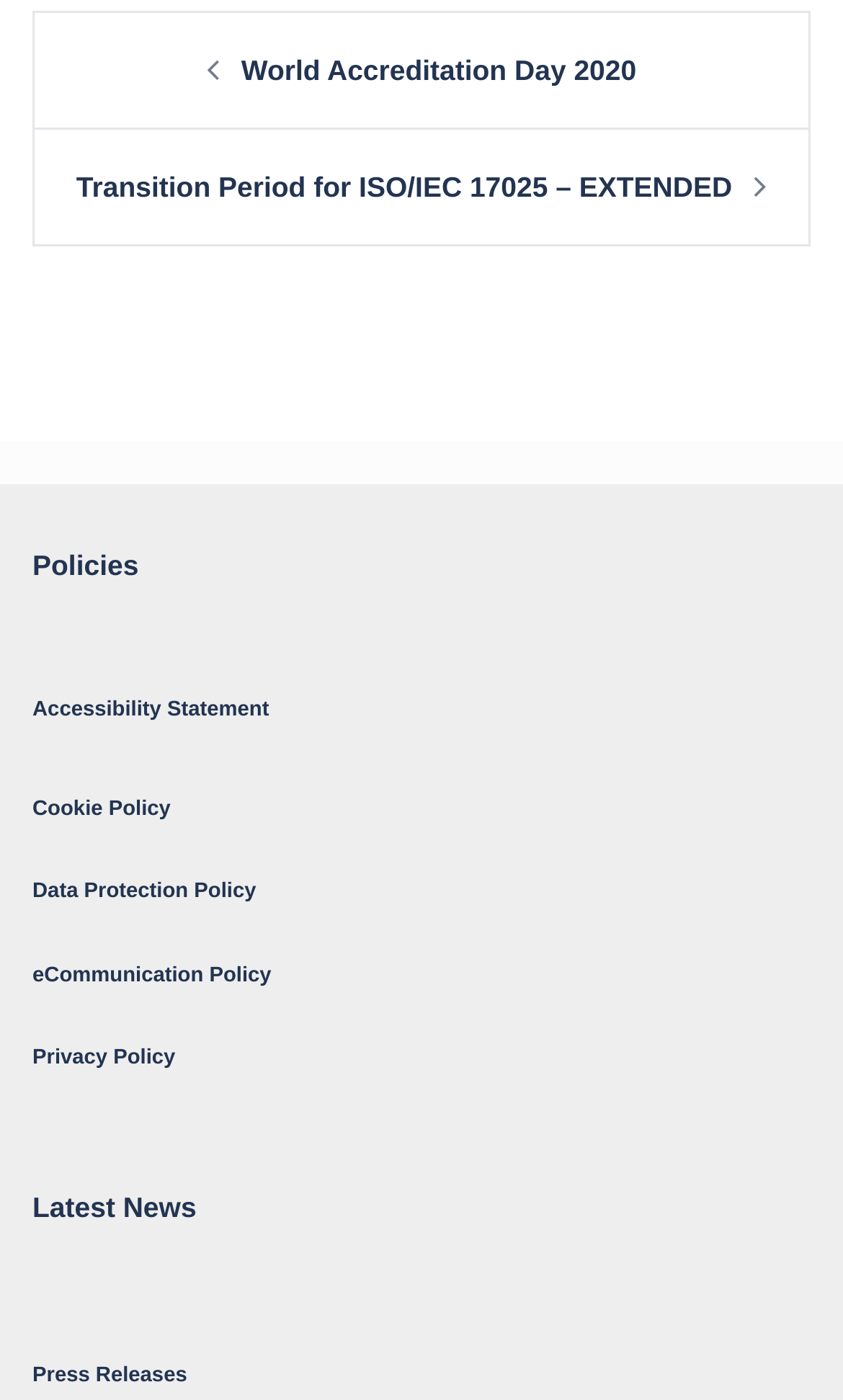How many links are there in the policies section?
Based on the screenshot, respond with a single word or phrase.

5